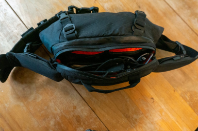Please provide a one-word or short phrase answer to the question:
What is the purpose of the vibrant red lining inside the bag?

enhancing visibility